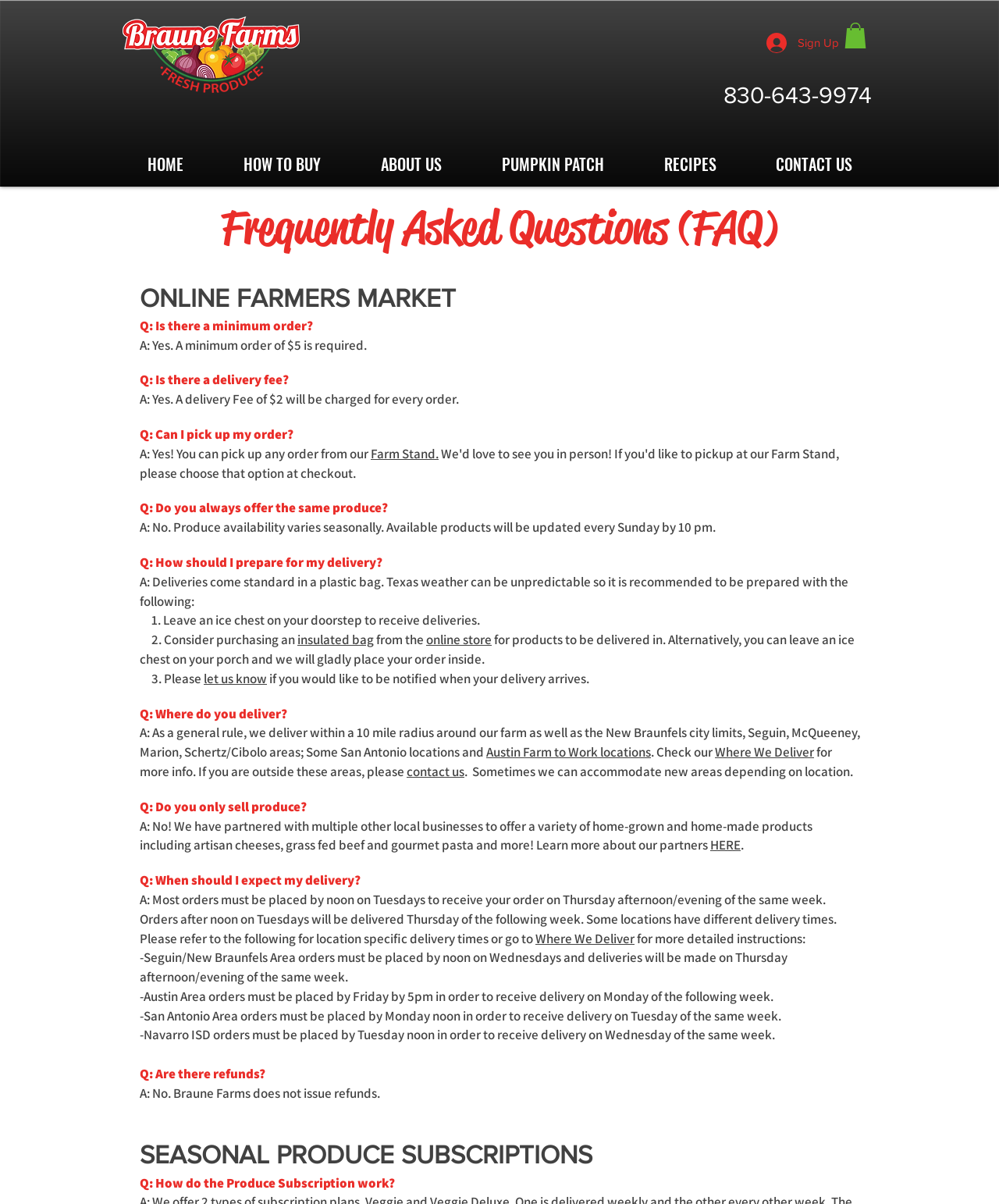Identify the bounding box coordinates of the region that needs to be clicked to carry out this instruction: "Read the article by Whitney Eshleman". Provide these coordinates as four float numbers ranging from 0 to 1, i.e., [left, top, right, bottom].

None